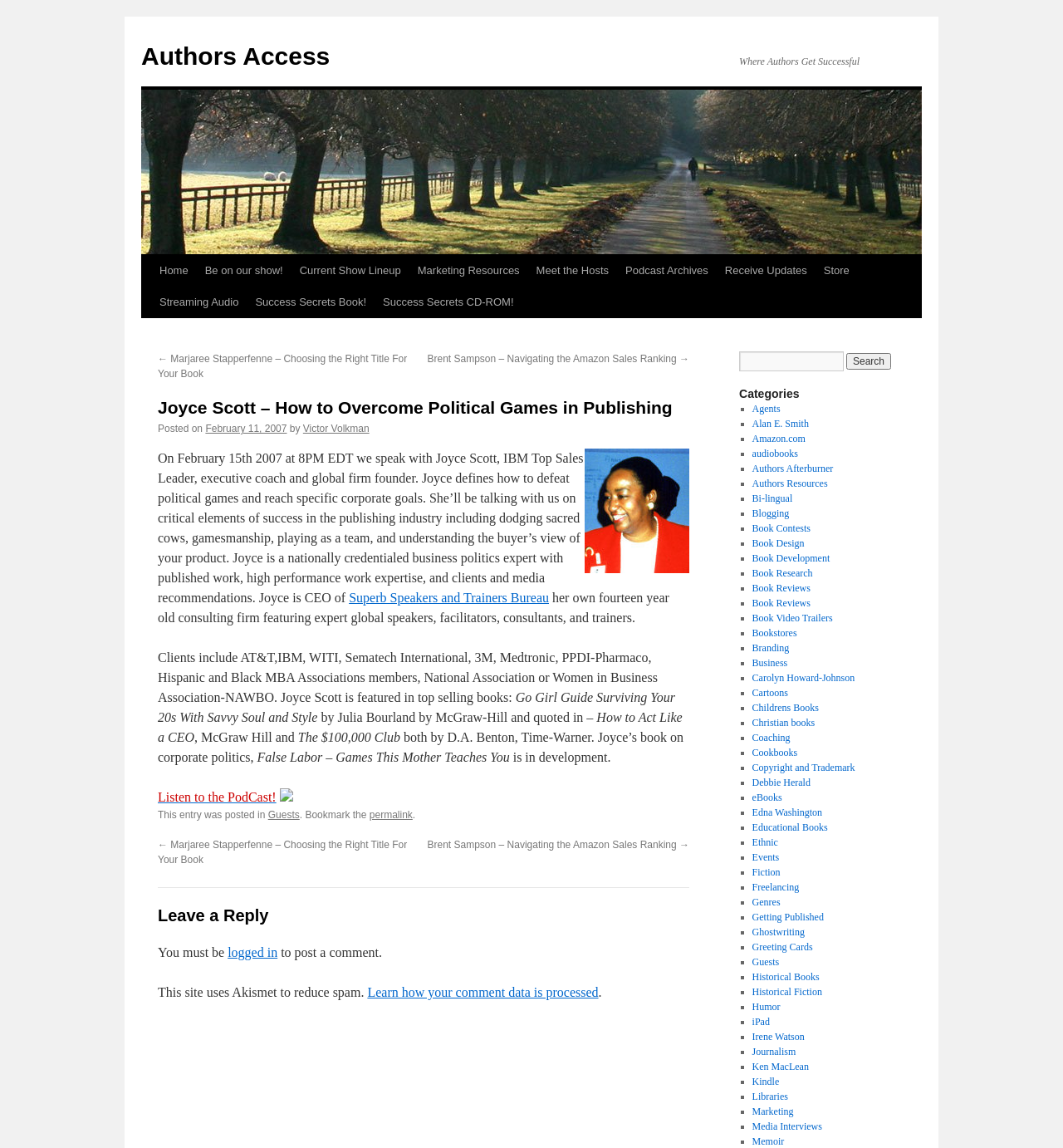How many links are there in the main section?
Look at the webpage screenshot and answer the question with a detailed explanation.

I counted the links in the main section of the webpage, starting from '← Marjaree Stapperfenne – Choosing the Right Title For Your Book' to 'Brent Sampson – Navigating the Amazon Sales Ranking →', and found a total of 14 links.